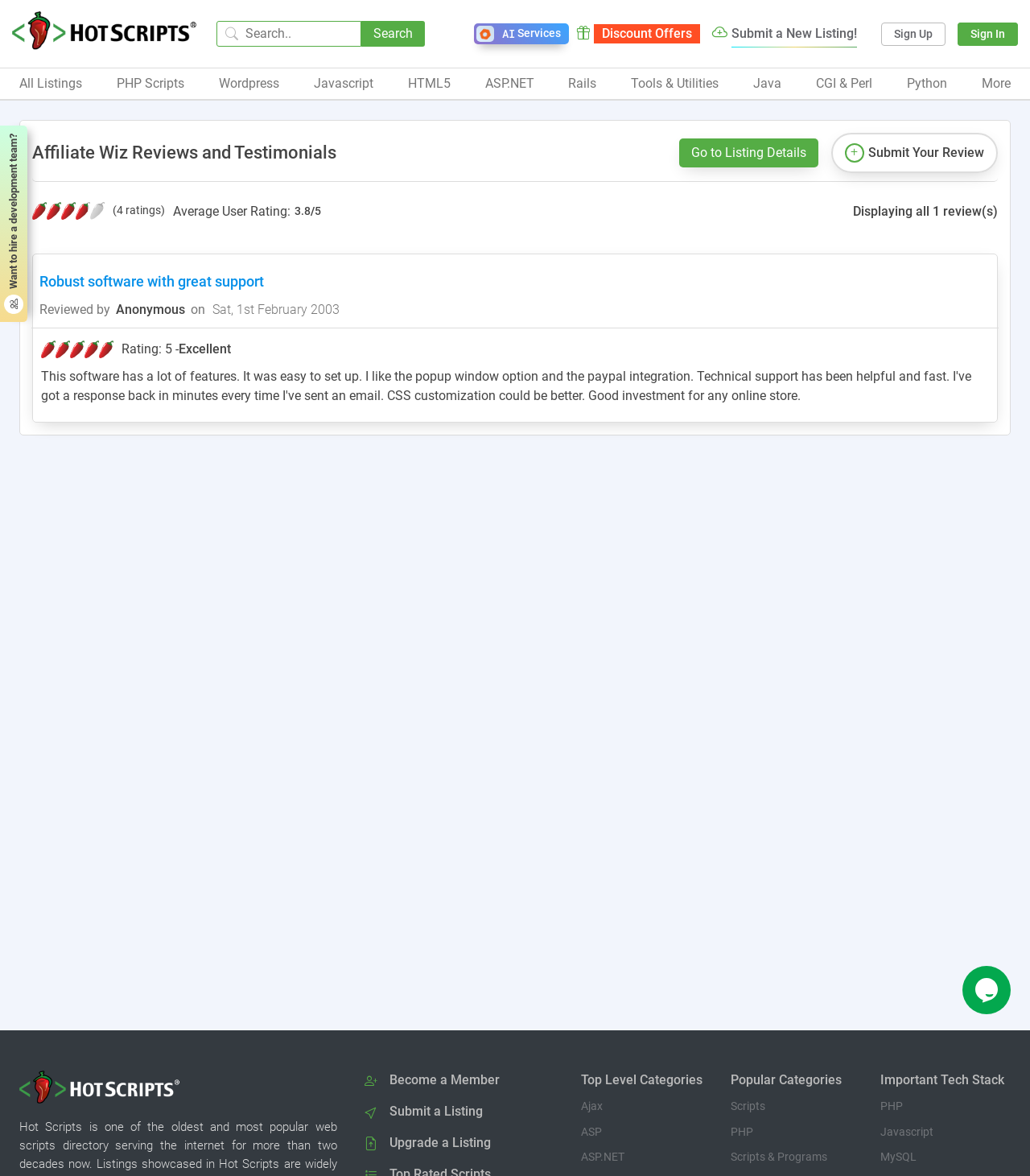Identify the bounding box coordinates for the UI element described as follows: CGI & Perl. Use the format (top-left x, top-left y, bottom-right x, bottom-right y) and ensure all values are floating point numbers between 0 and 1.

[0.792, 0.063, 0.847, 0.079]